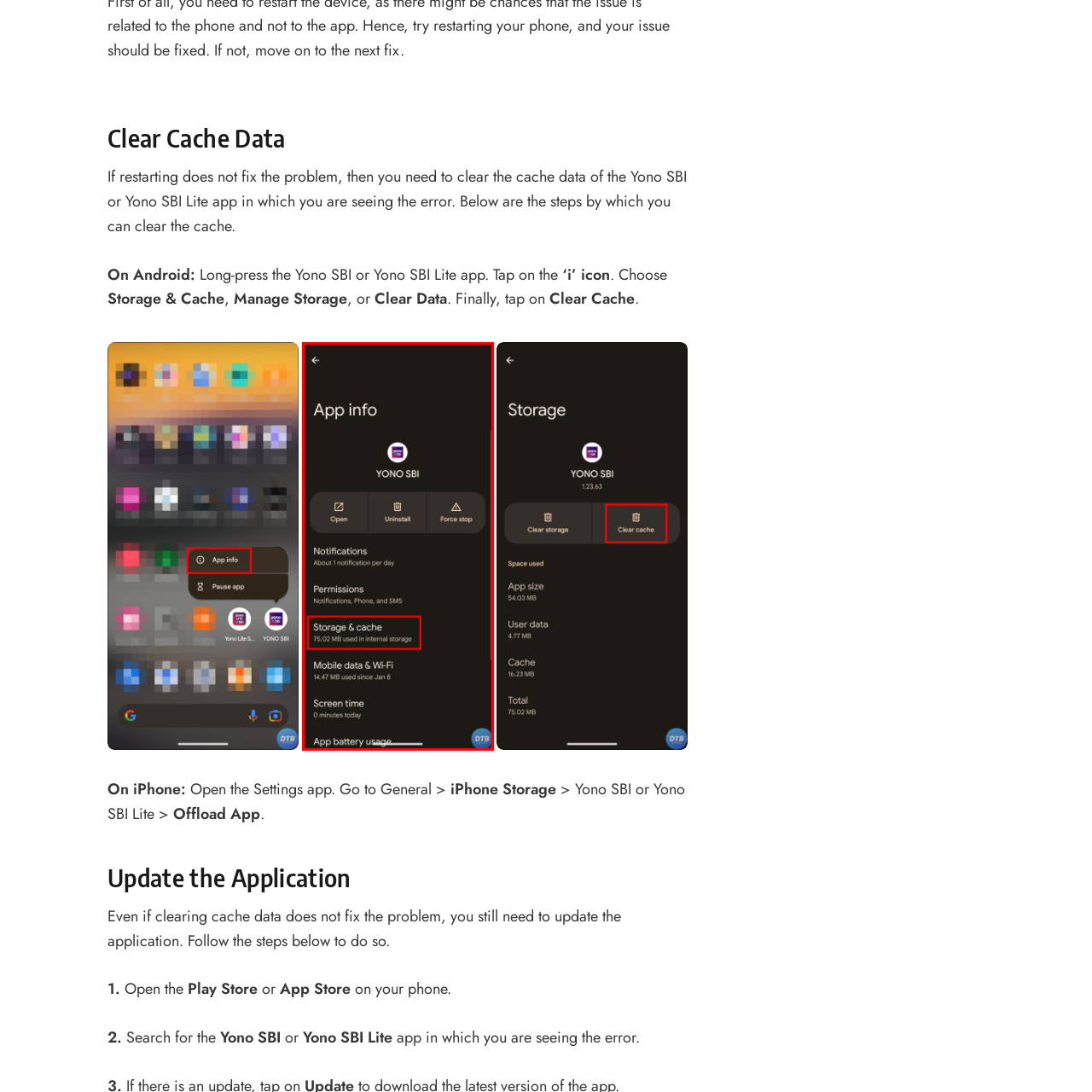Examine the area within the red bounding box and answer the following question using a single word or phrase:
What is the purpose of the 'Storage & cache' section?

To clear app cache